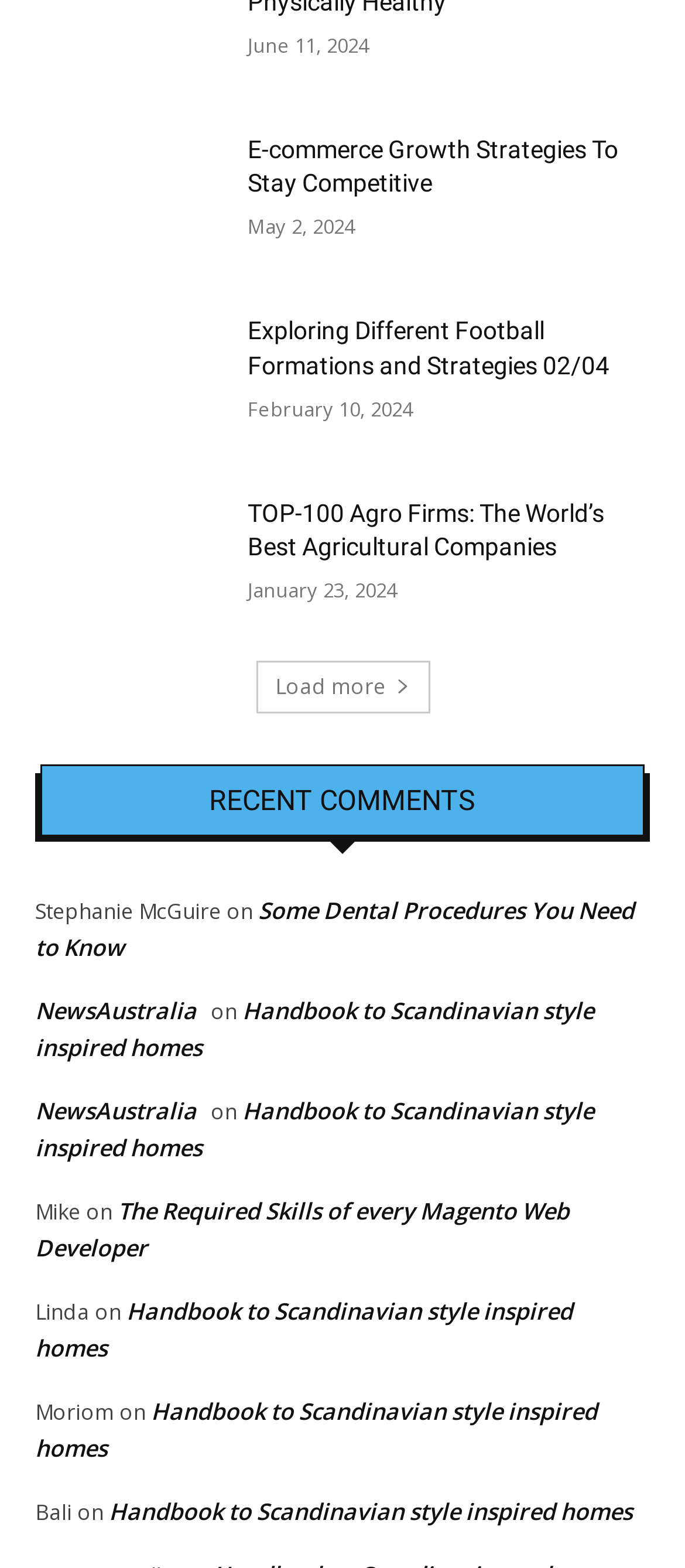Using the provided description: "NewsAustralia", find the bounding box coordinates of the corresponding UI element. The output should be four float numbers between 0 and 1, in the format [left, top, right, bottom].

[0.051, 0.635, 0.287, 0.655]